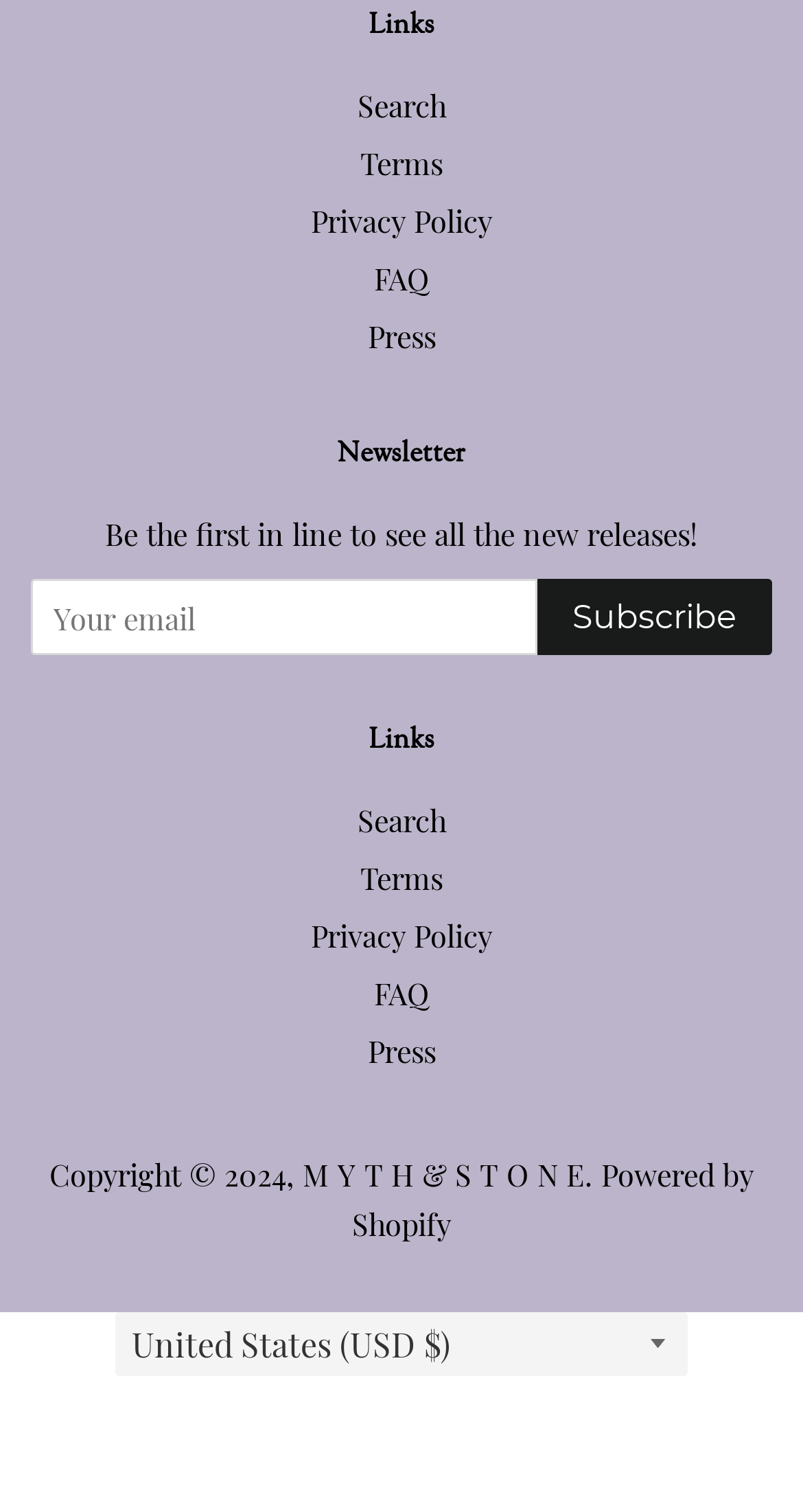Could you indicate the bounding box coordinates of the region to click in order to complete this instruction: "Subscribe to the newsletter".

[0.038, 0.383, 0.962, 0.434]